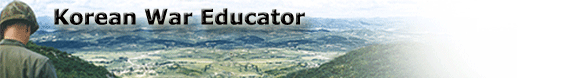Detail all significant aspects of the image you see.

The image features the header for the "Korean War Educator" website, illustrating a panoramic view of a landscape that evokes a sense of reflection and history related to the Korean War. The text "Korean War Educator" is prominently displayed in bold, black font, emphasizing the site's mission to educate visitors about the Korean War, its veterans, and their experiences. The gradient background transitions from vibrant colors to a more muted tone, creating a fitting backdrop that complements the theme of remembrance and education. This visual presentation invites users to explore the narratives and resources available, honoring the sacrifices made by those who served.